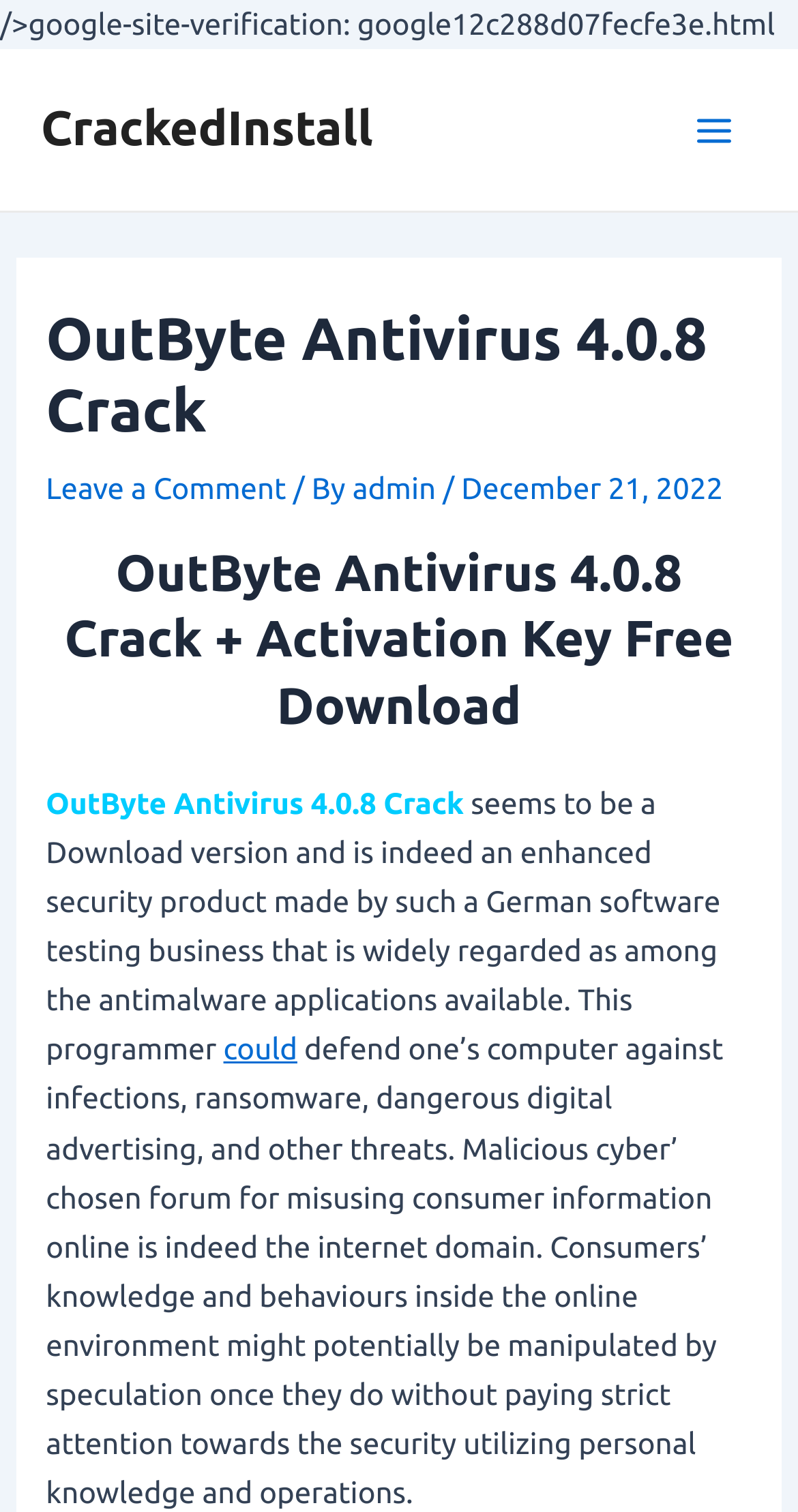Who is the author of the article?
Please give a detailed and elaborate answer to the question based on the image.

I determined the answer by looking at the section where it says 'By admin' and 'Leave a Comment'. This suggests that the author of the article is someone with the username 'admin'.